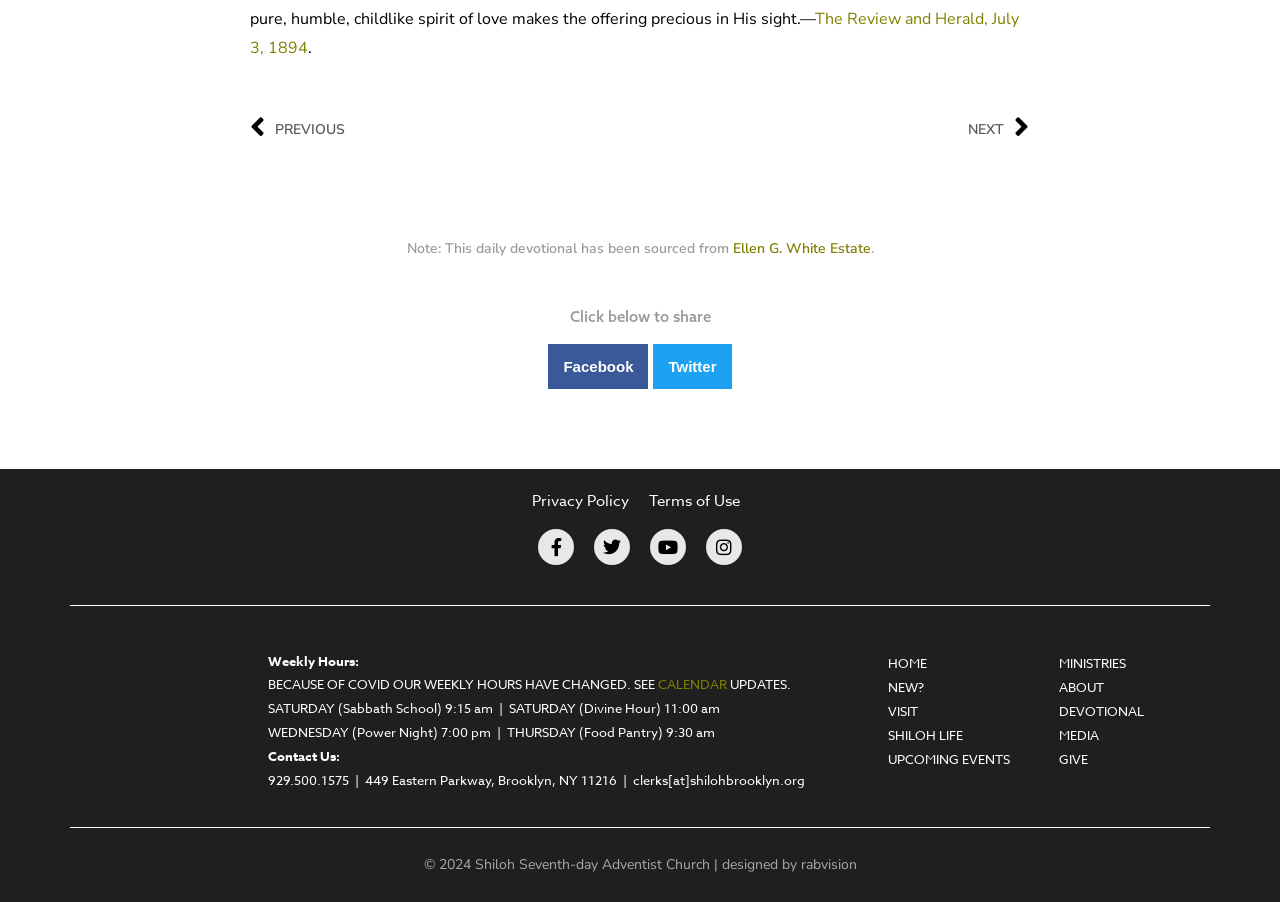Please identify the bounding box coordinates of the element that needs to be clicked to perform the following instruction: "Click the 'NEXT' button".

[0.5, 0.113, 0.804, 0.173]